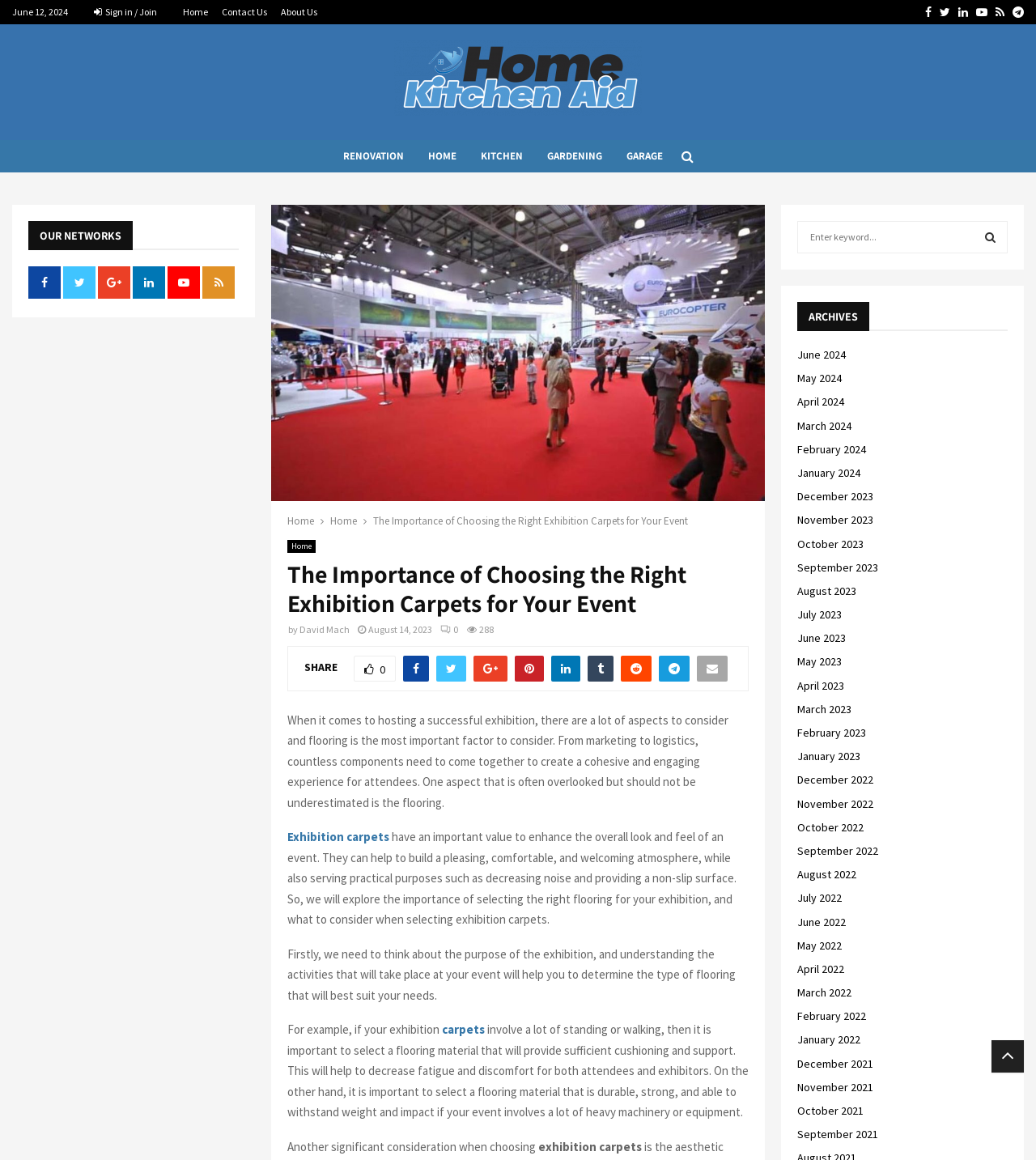Identify the bounding box coordinates of the area you need to click to perform the following instruction: "Sign in or join".

[0.091, 0.0, 0.152, 0.021]